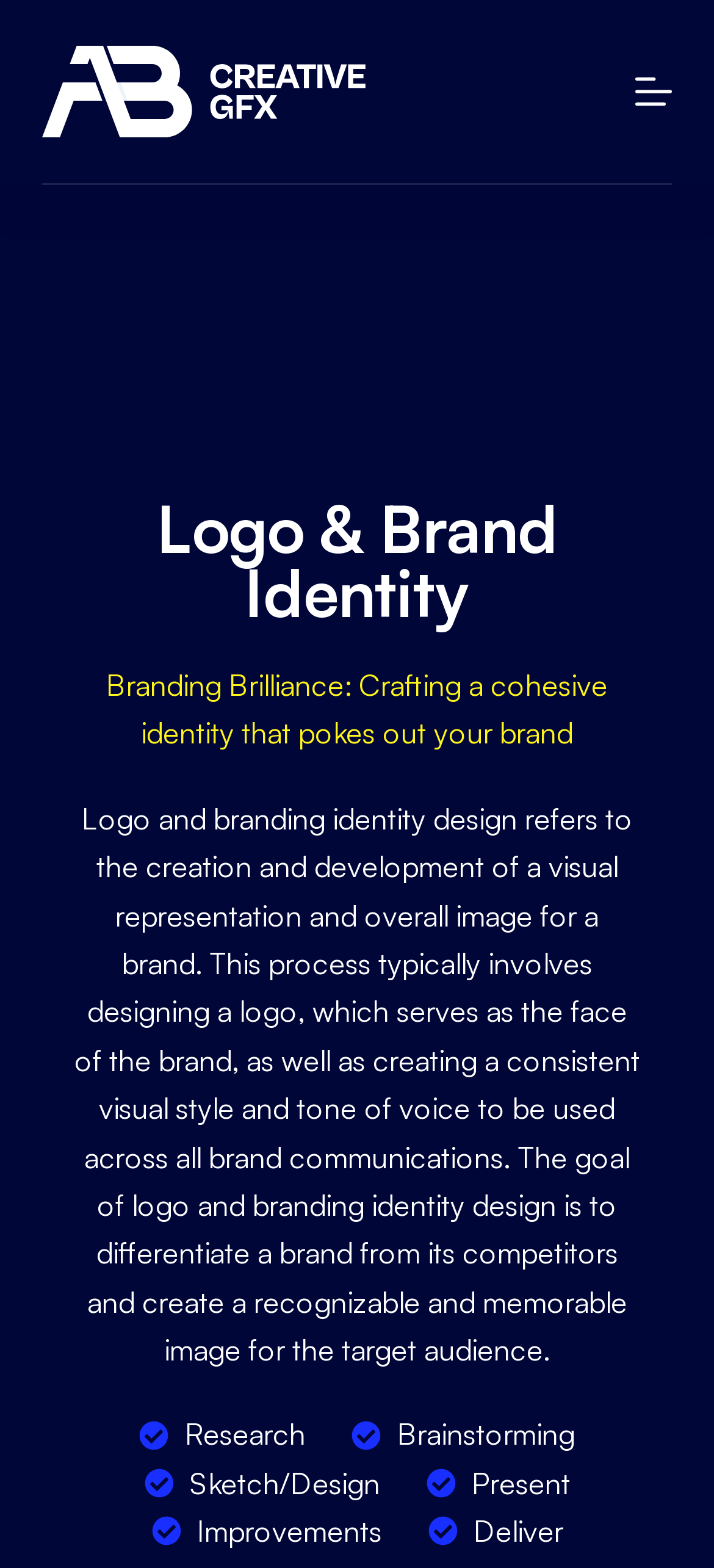What is branding brilliance according to the webpage?
Using the visual information, respond with a single word or phrase.

Crafting a cohesive identity